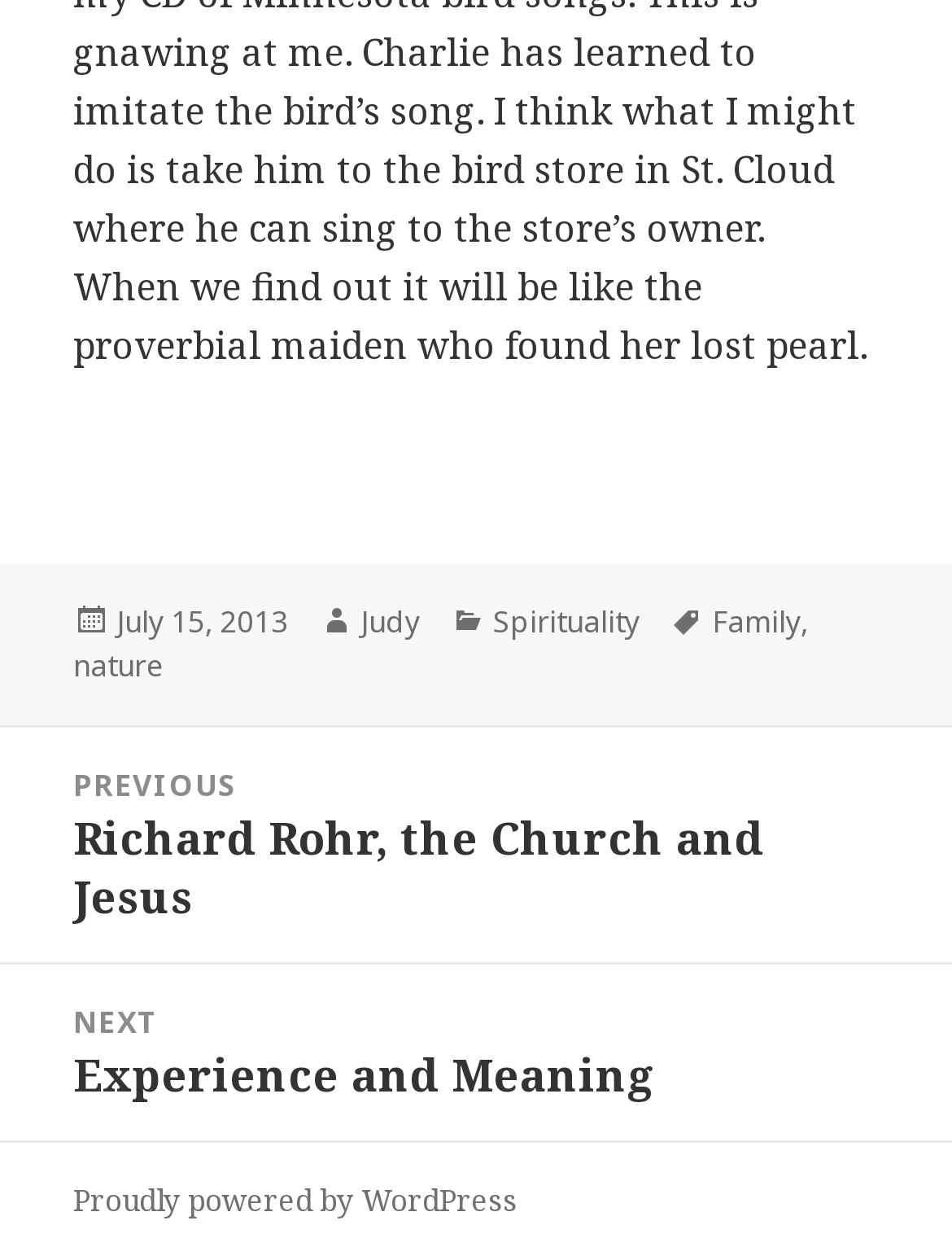Find the bounding box coordinates for the area you need to click to carry out the instruction: "Check WordPress powered website". The coordinates should be four float numbers between 0 and 1, indicated as [left, top, right, bottom].

[0.077, 0.936, 0.544, 0.97]